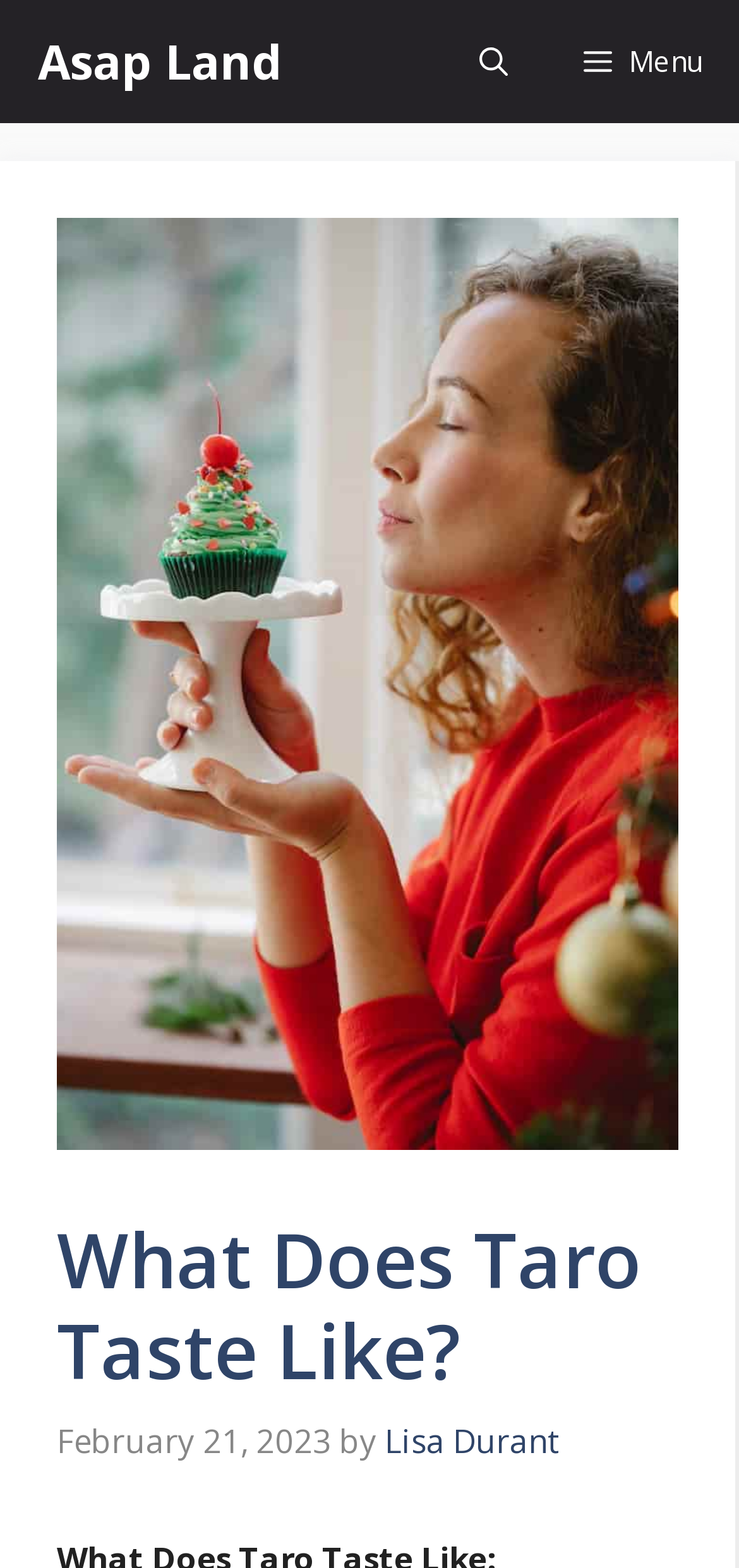Given the element description: "Menu", predict the bounding box coordinates of this UI element. The coordinates must be four float numbers between 0 and 1, given as [left, top, right, bottom].

[0.738, 0.0, 1.0, 0.079]